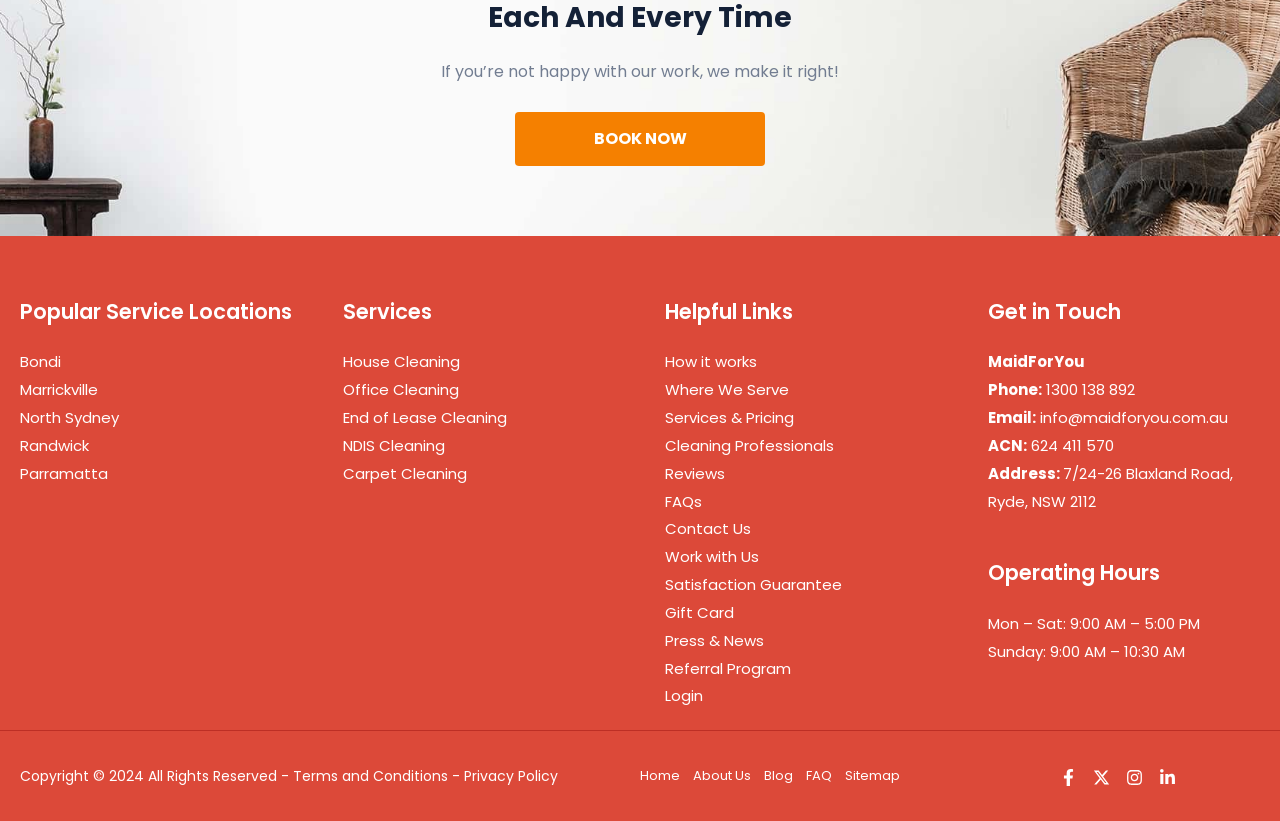Find the bounding box coordinates of the area that needs to be clicked in order to achieve the following instruction: "Get help with FAQs". The coordinates should be specified as four float numbers between 0 and 1, i.e., [left, top, right, bottom].

[0.52, 0.598, 0.548, 0.623]